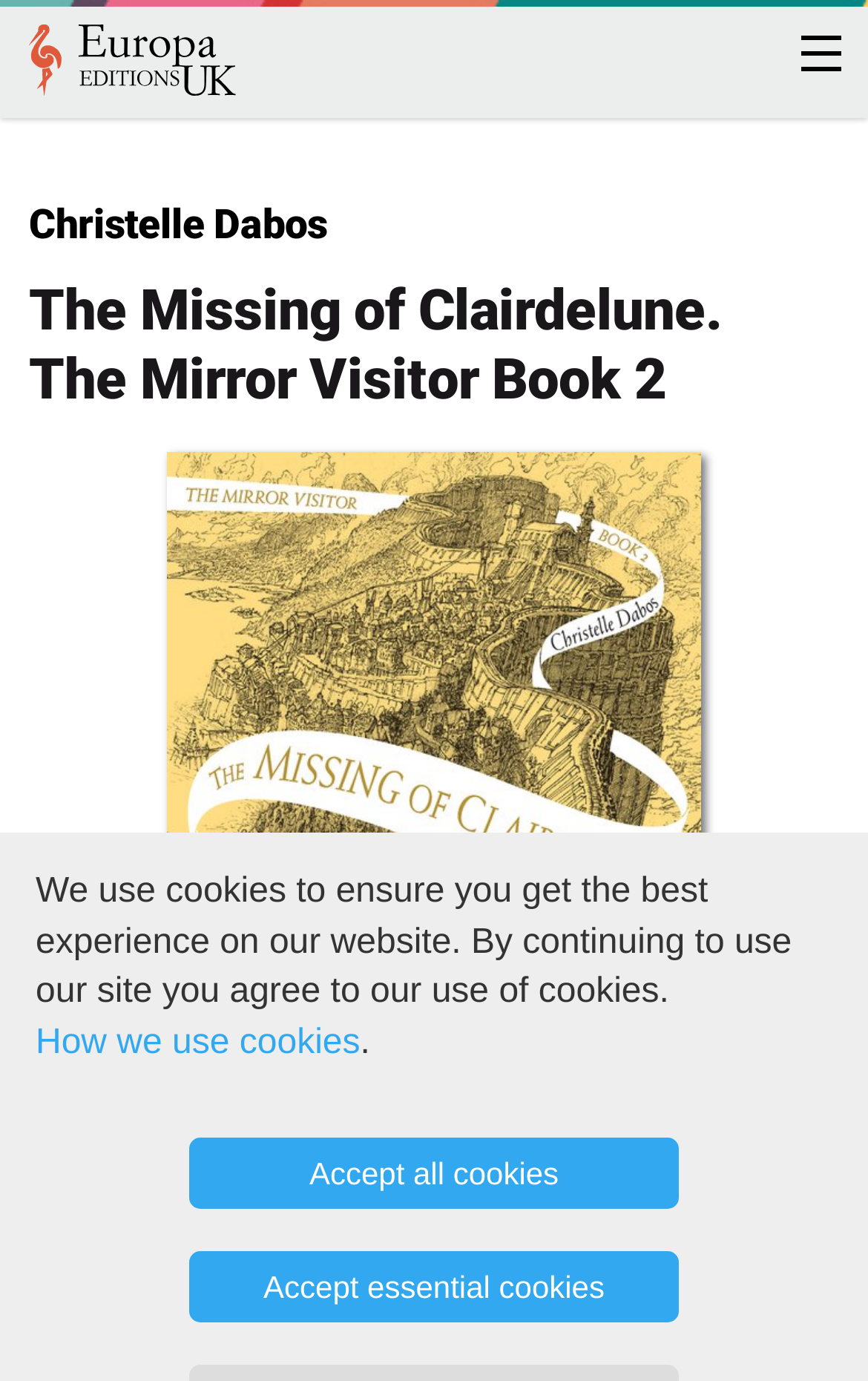What is the author of the book?
Offer a detailed and exhaustive answer to the question.

I found the author's name by looking at the heading element that says 'Christelle Dabos' and also by checking the link element with the same text, which suggests that it is the author's name.